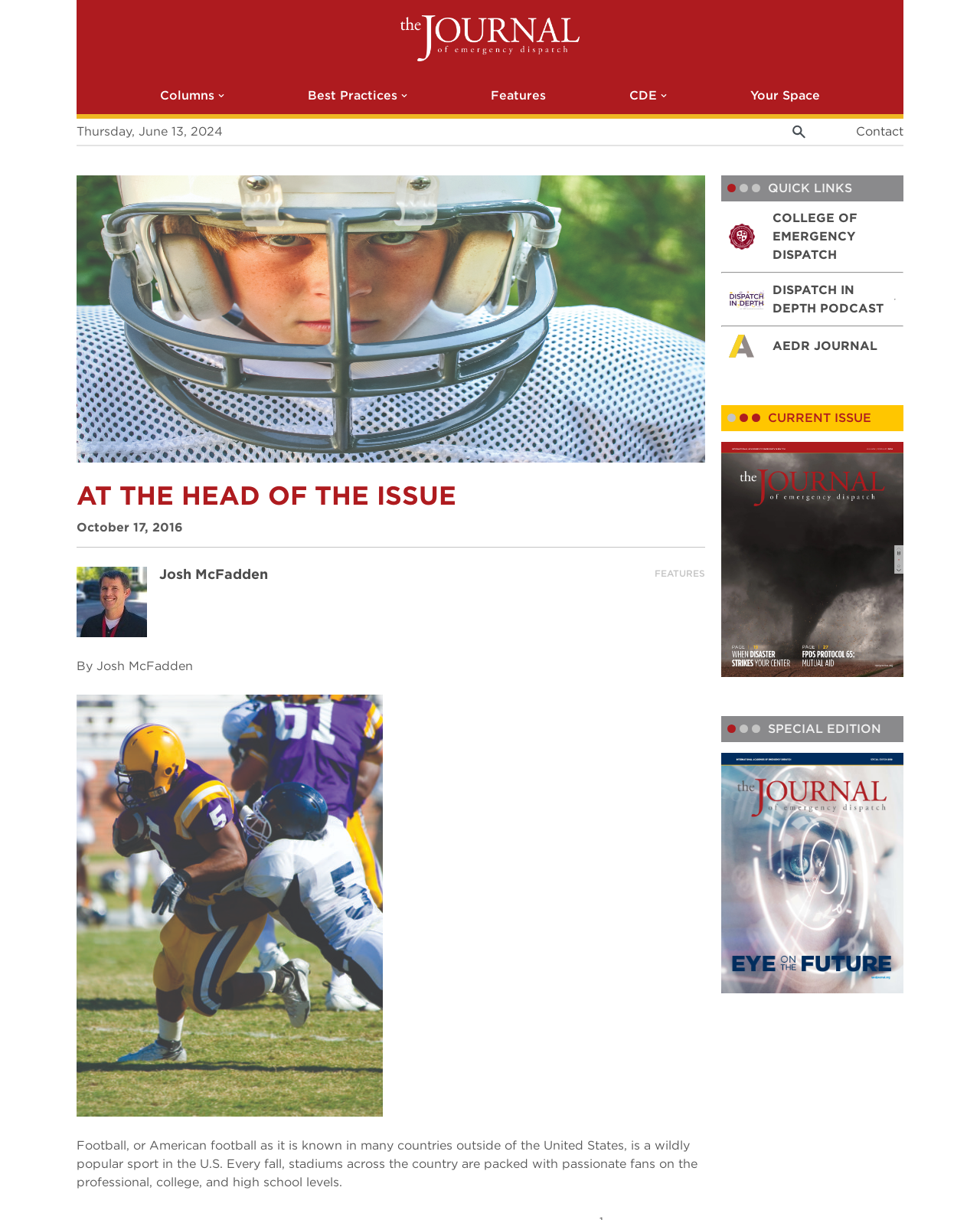What is the name of the college? Using the information from the screenshot, answer with a single word or phrase.

College of Emergency Dispatch